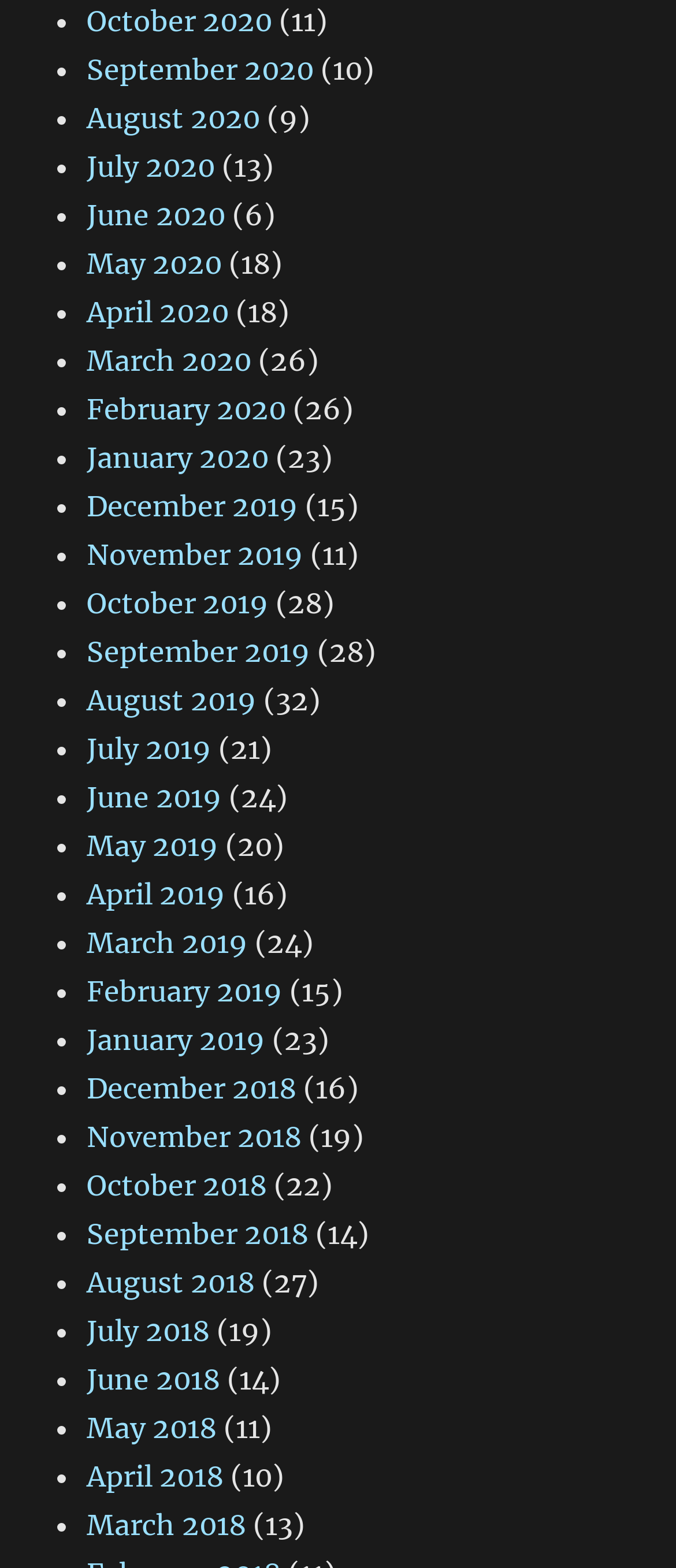Is there a link for a month in 2017?
Please provide a single word or phrase as your answer based on the screenshot.

No